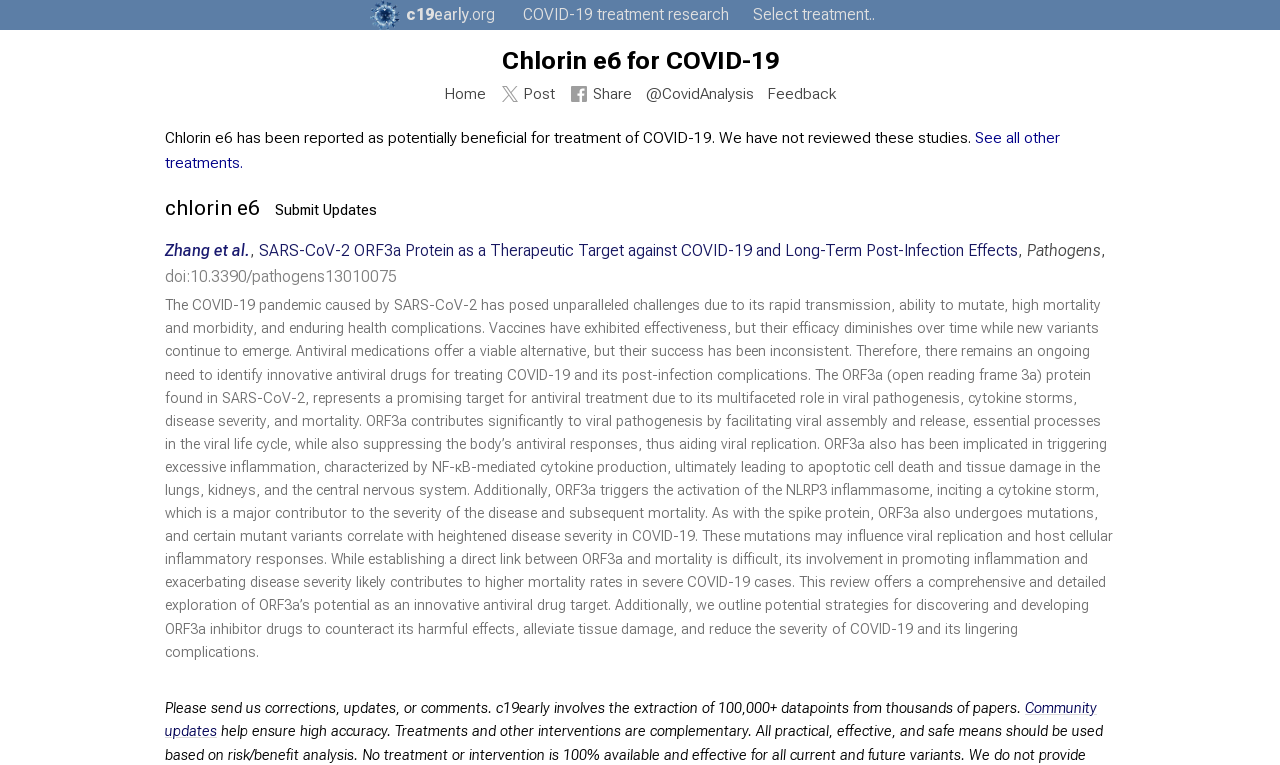Answer with a single word or phrase: 
How many datapoints are extracted from papers?

100,000+